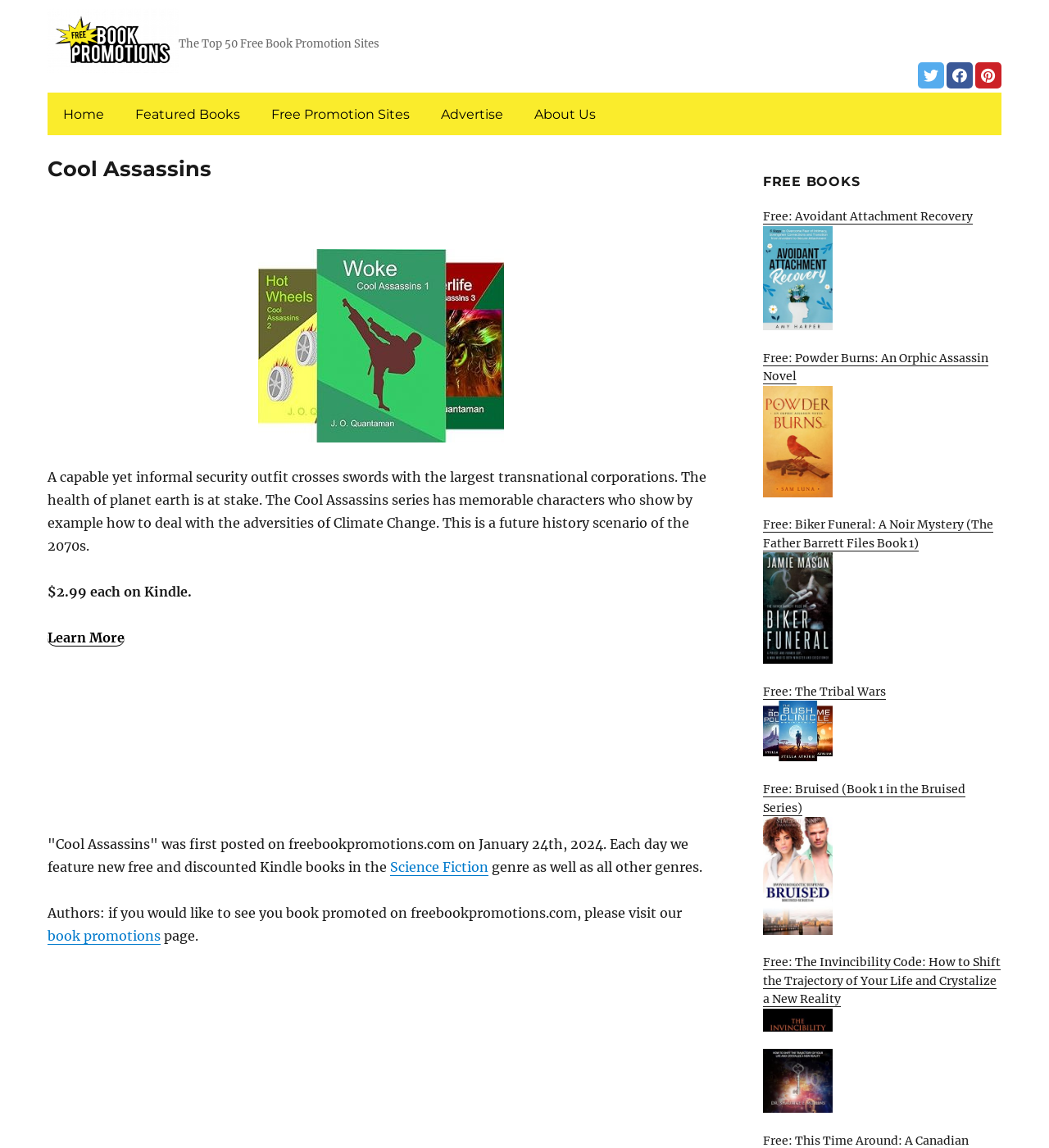What genre is the Cool Assassins book?
Please utilize the information in the image to give a detailed response to the question.

I found the link 'Science Fiction' in the article section, which is related to the Cool Assassins book, indicating its genre.